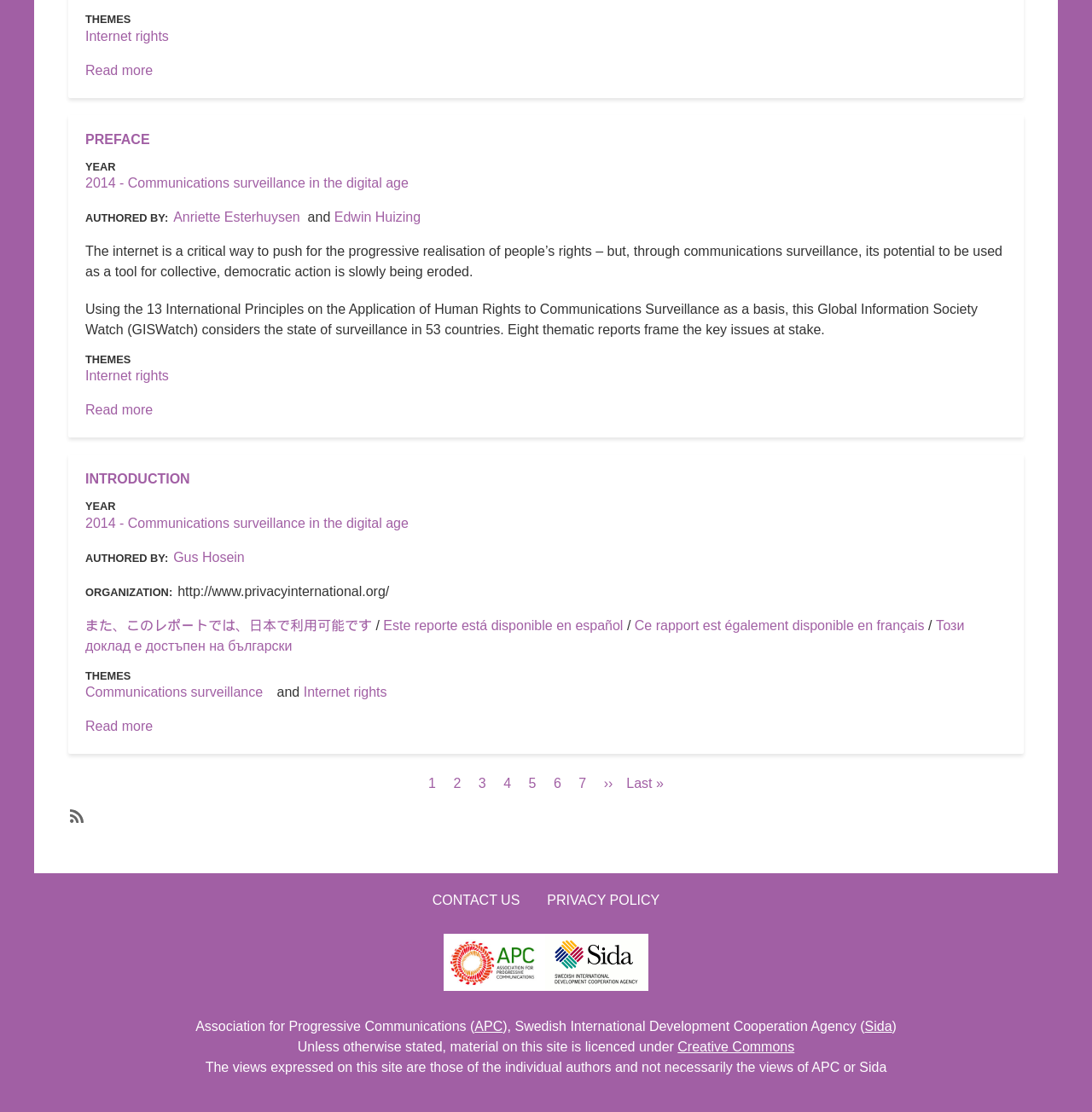Please provide the bounding box coordinates for the element that needs to be clicked to perform the following instruction: "Read more about Preface". The coordinates should be given as four float numbers between 0 and 1, i.e., [left, top, right, bottom].

[0.078, 0.362, 0.14, 0.375]